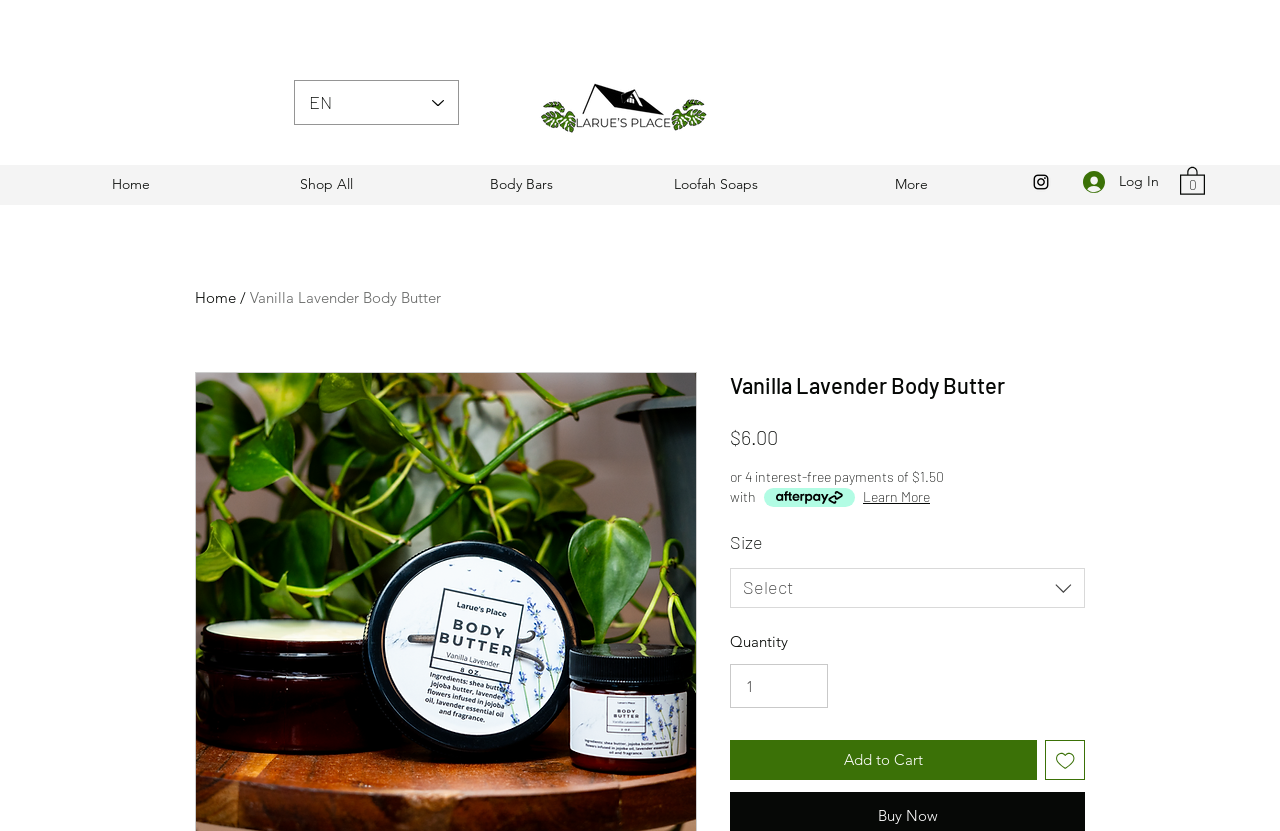Identify the bounding box coordinates of the specific part of the webpage to click to complete this instruction: "Click on 'Free Download'".

None